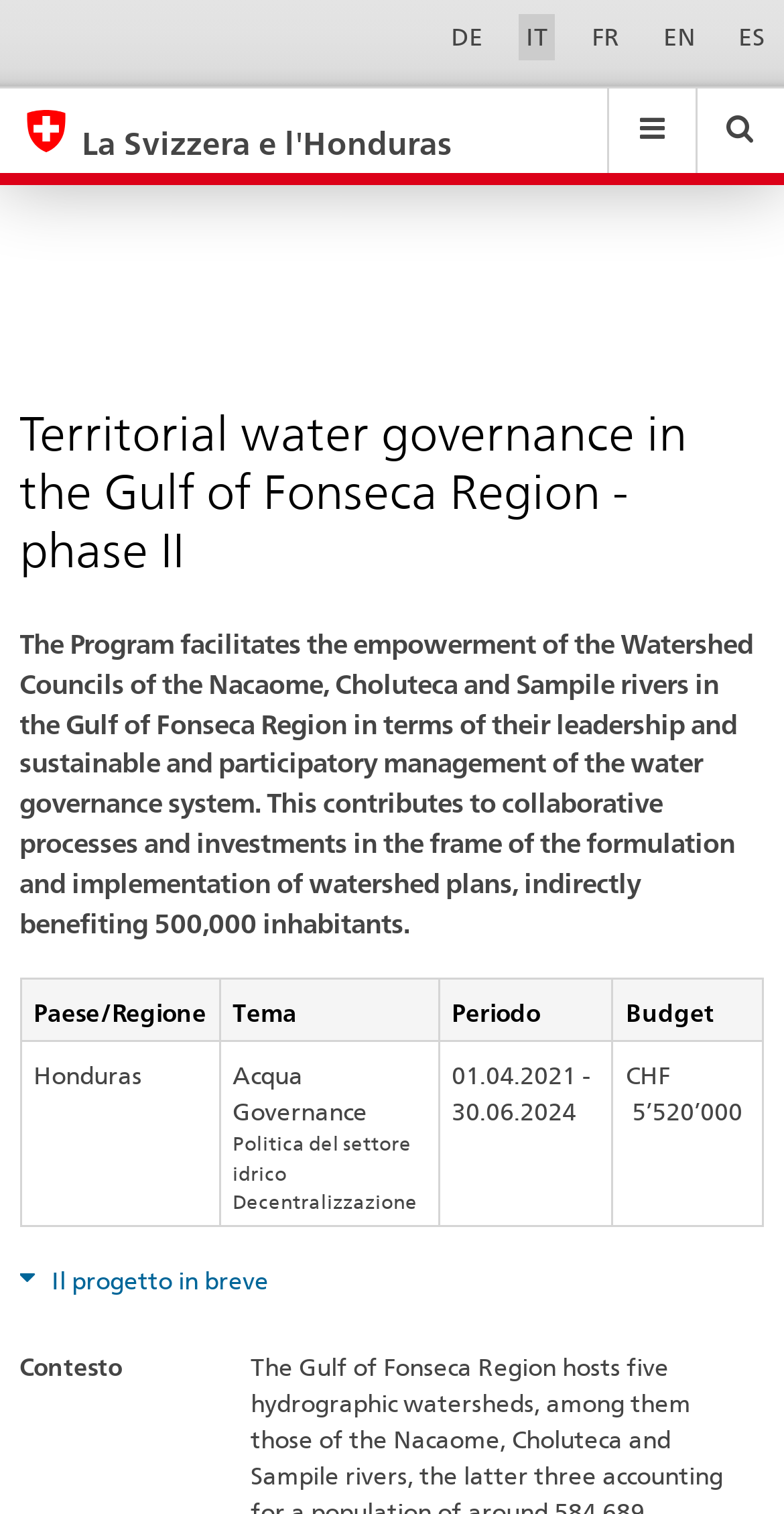What is the theme of the project?
Refer to the image and offer an in-depth and detailed answer to the question.

The theme of the project is mentioned in a table on the webpage, specifically in the 'Tema' column. The theme is related to water governance, politics, and decentralization.